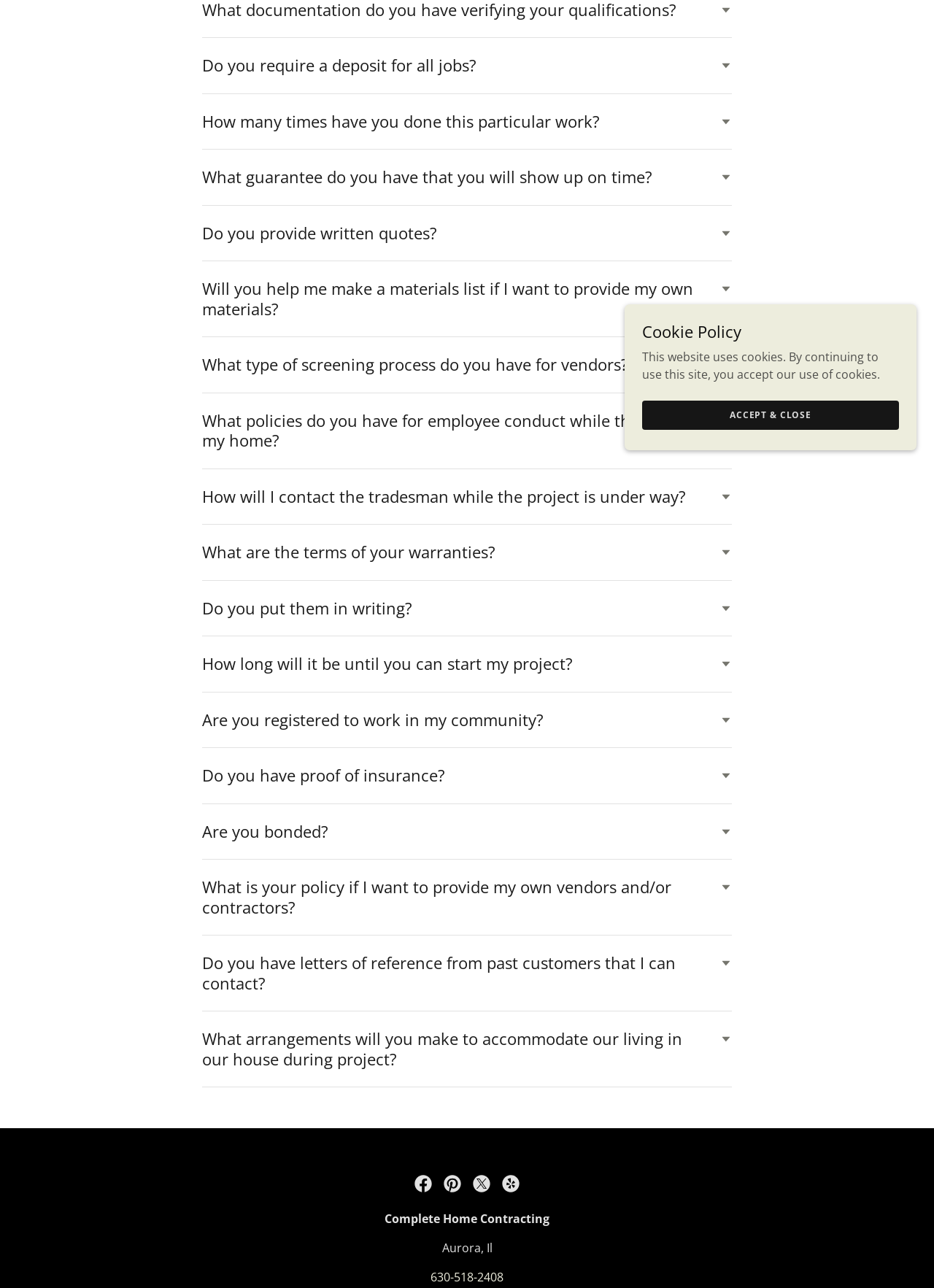Given the description of a UI element: "630-518-2408", identify the bounding box coordinates of the matching element in the webpage screenshot.

[0.461, 0.985, 0.539, 0.998]